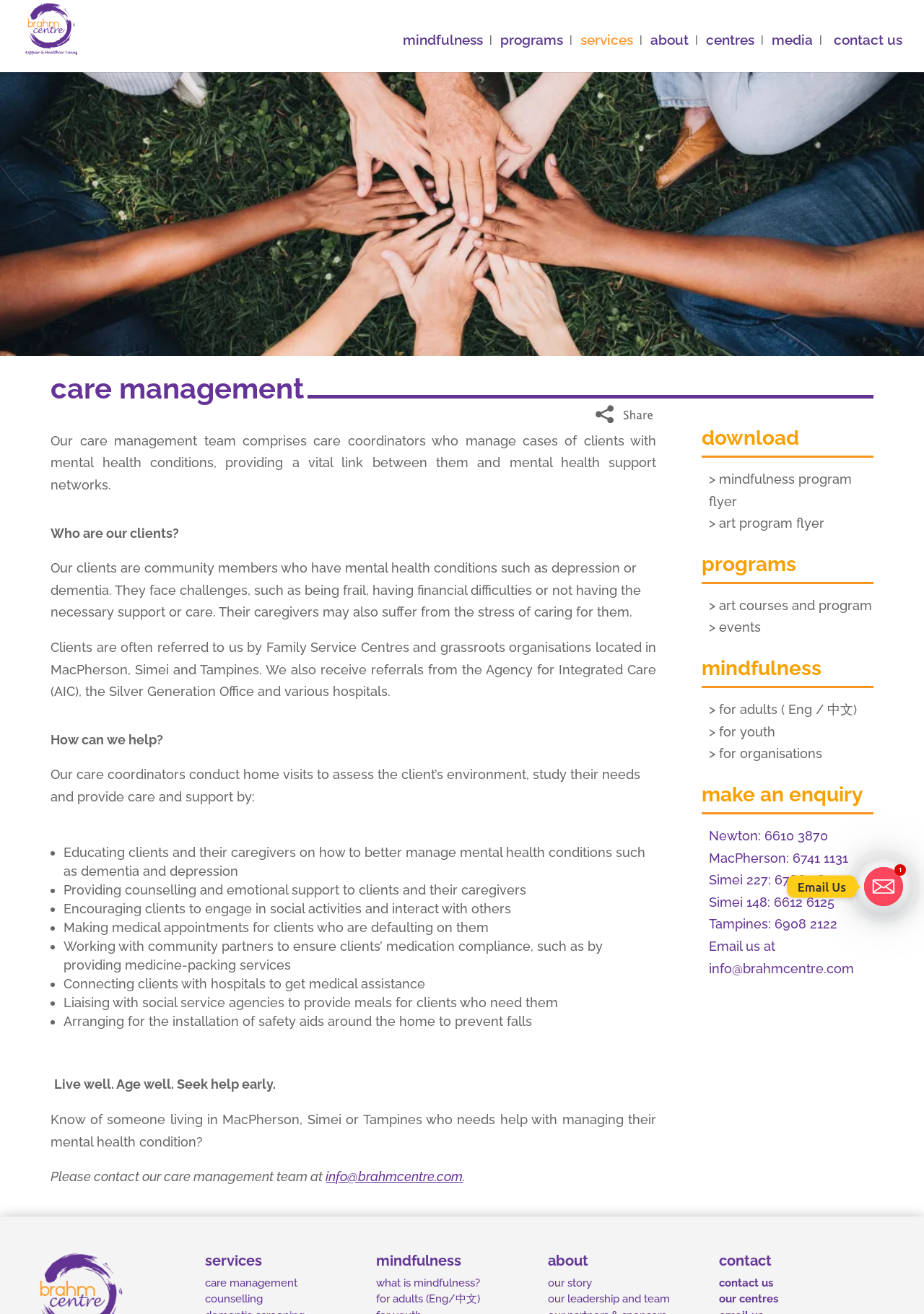Specify the bounding box coordinates of the region I need to click to perform the following instruction: "Click on the 'care management' link". The coordinates must be four float numbers in the range of 0 to 1, i.e., [left, top, right, bottom].

[0.055, 0.285, 0.945, 0.312]